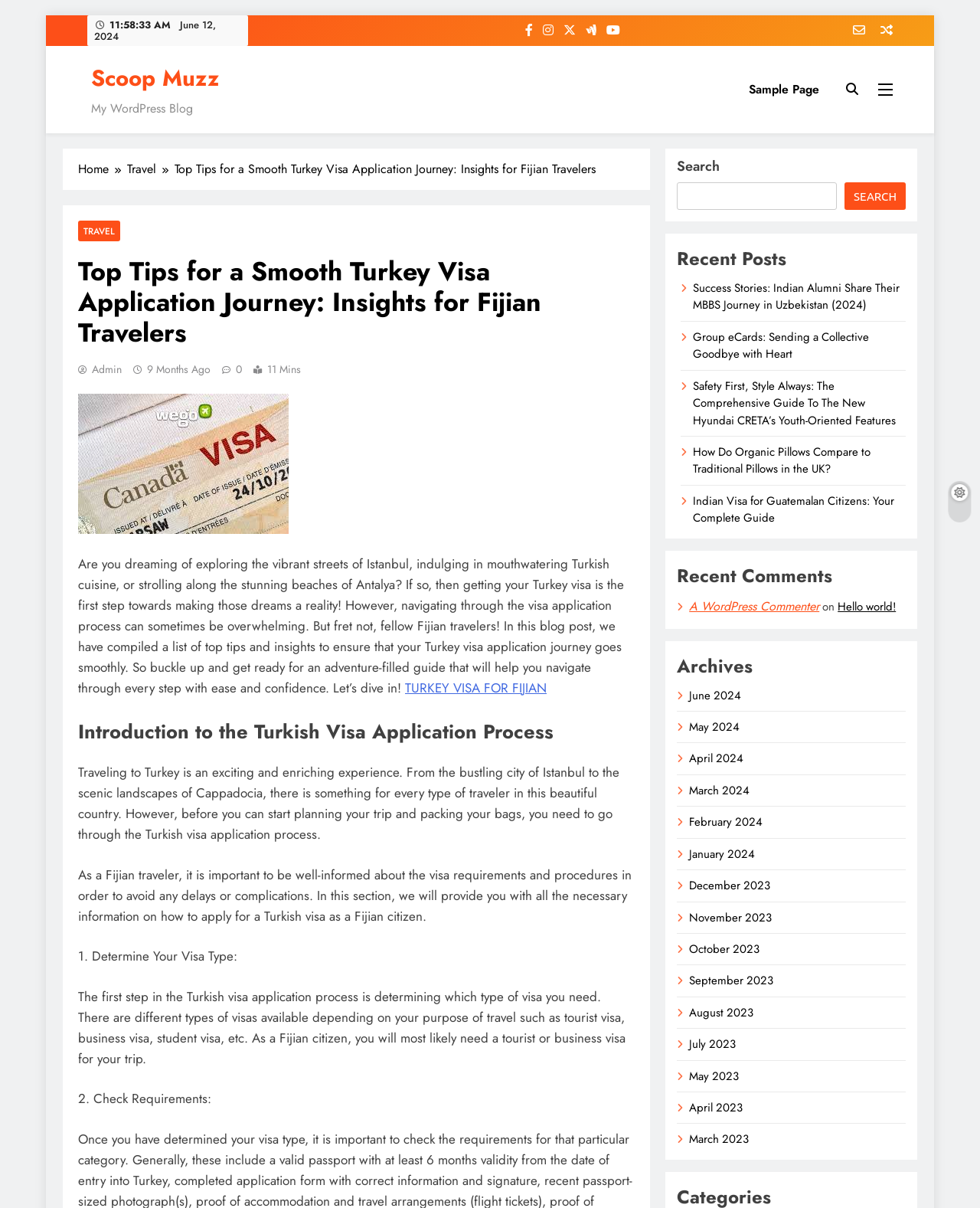Describe all visible elements and their arrangement on the webpage.

This webpage appears to be a blog post about "Top Tips for a Smooth Turkey Visa Application Journey: Insights for Fijian Travelers". At the top of the page, there is a navigation bar with links to "Home", "Travel", and "Sample Page". Below the navigation bar, there is a header section with the title of the blog post and a breadcrumbs navigation menu.

The main content of the page is divided into several sections. The first section is an introduction to the Turkish visa application process, which includes a brief overview of the importance of understanding the visa requirements and procedures. This section is followed by a series of tips and insights on how to apply for a Turkish visa as a Fijian citizen, including determining the correct visa type and checking the necessary requirements.

To the right of the main content, there is a sidebar with several links to recent posts, including "Success Stories: Indian Alumni Share Their MBBS Journey in Uzbekistan (2024)" and "Indian Visa for Guatemalan Citizens: Your Complete Guide". There is also a search bar and a section for recent comments.

At the bottom of the page, there is a footer section with links to archives of previous blog posts, organized by month. There are also several social media links and a newsletter subscription button.

Throughout the page, there are several icons and buttons, including a "Skip to content" link at the top, social media links, and a search button. The overall layout of the page is clean and easy to navigate, with clear headings and concise text.